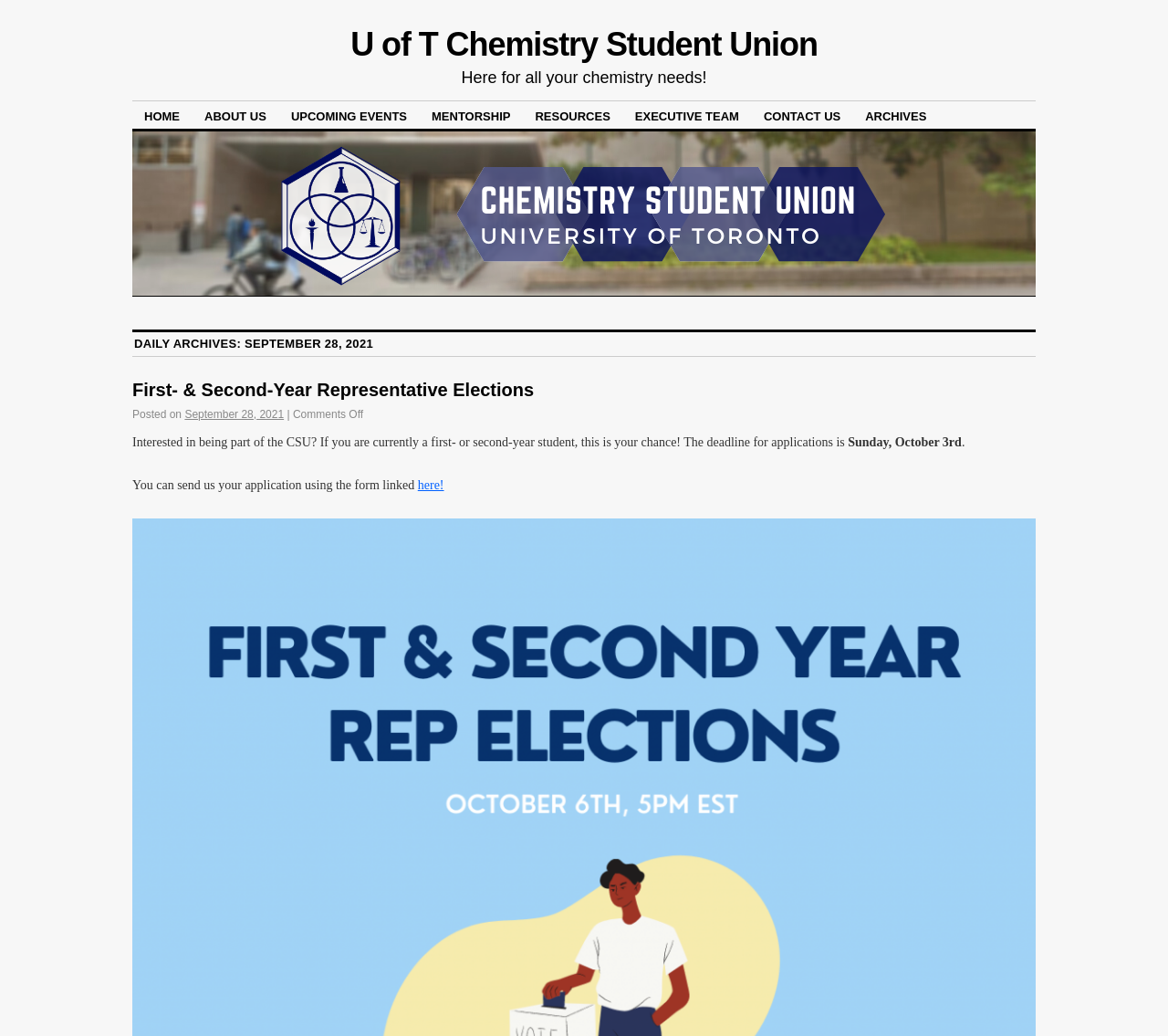Answer the question using only a single word or phrase: 
How many articles are displayed on the page?

1